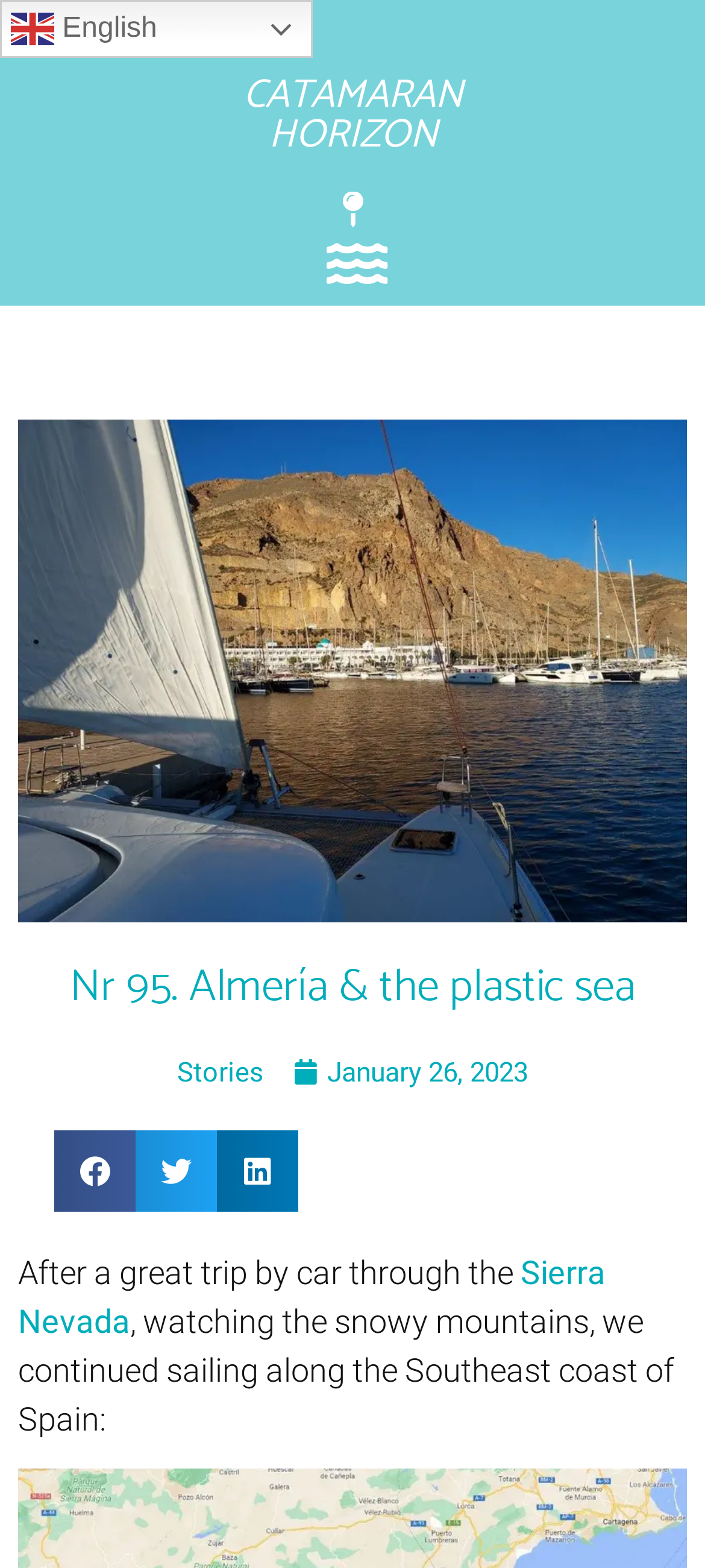Pinpoint the bounding box coordinates for the area that should be clicked to perform the following instruction: "Share on facebook".

[0.077, 0.72, 0.192, 0.772]